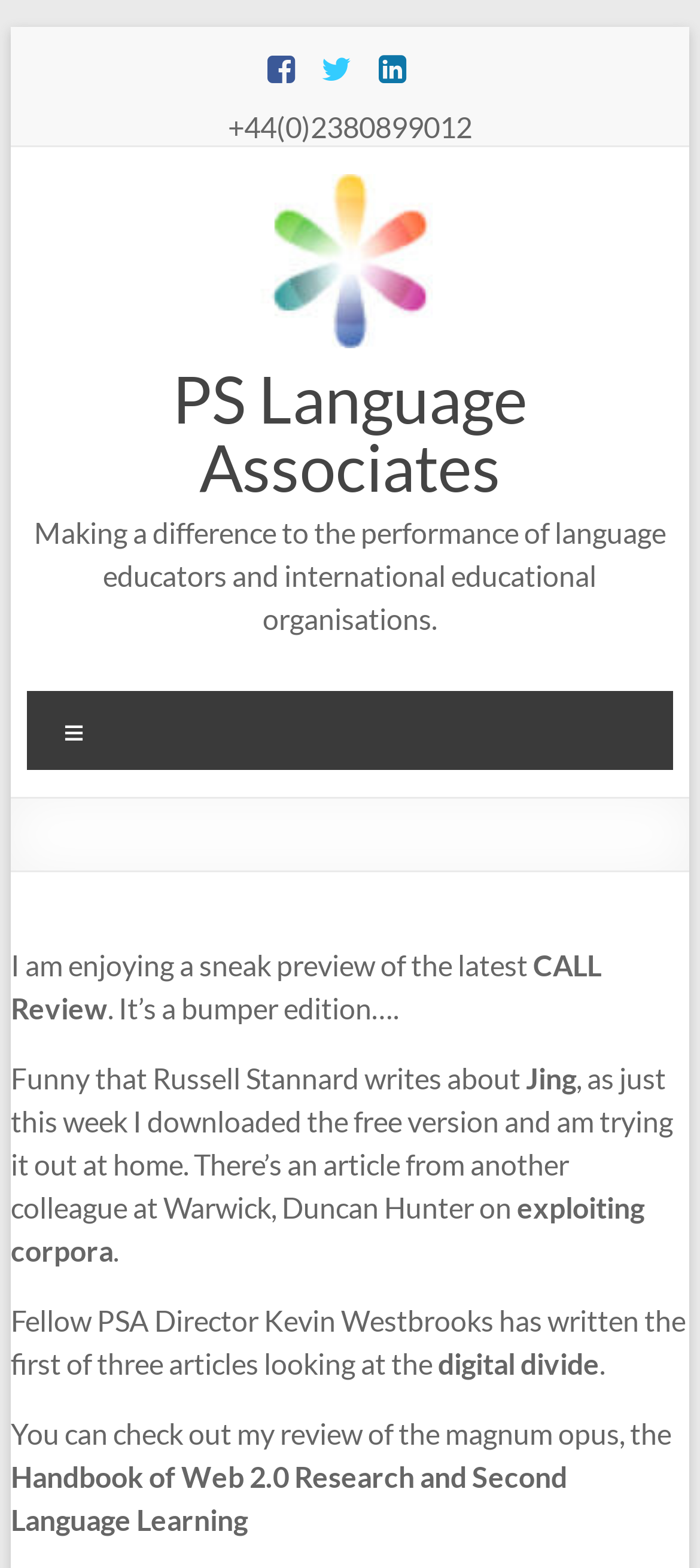Using the information from the screenshot, answer the following question thoroughly:
What is the name of the handbook reviewed by the author?

I found the handbook title by looking at the static text element with the bounding box coordinates [0.015, 0.931, 0.81, 0.98], which contains the text 'Handbook of Web 2.0 Research and Second Language Learning'. This text is part of a larger text block that mentions the author's review of the handbook.